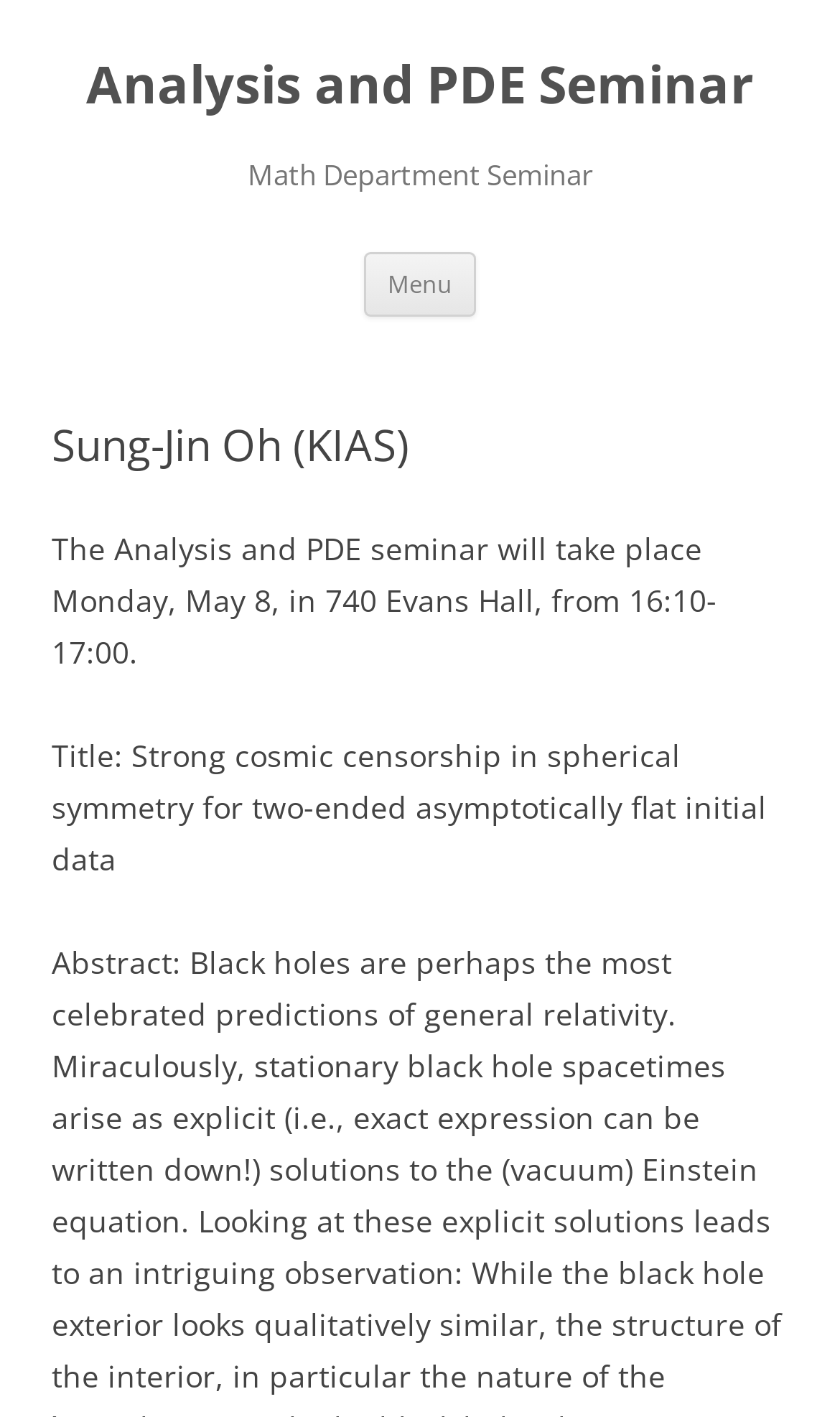Extract the top-level heading from the webpage and provide its text.

Analysis and PDE Seminar